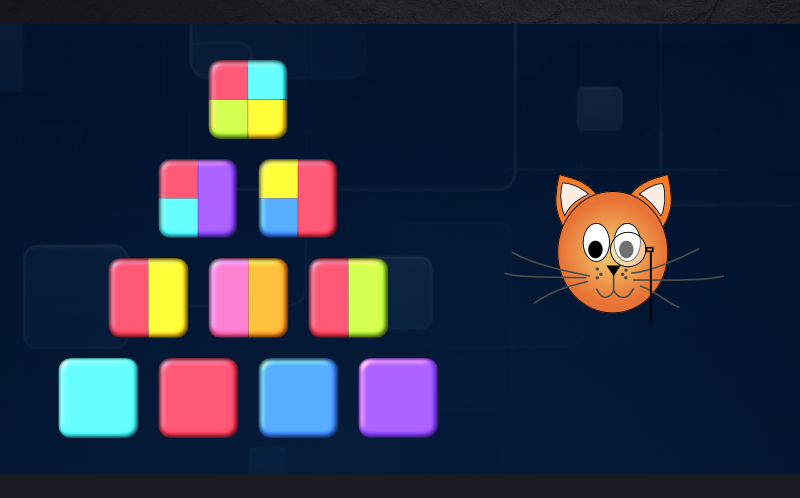Generate a comprehensive caption that describes the image.

The image showcases a vibrant and playful composition featuring a pyramid of colorful blocks arranged in a playful manner against a deep blue background. Each block is uniquely colored, including shades of red, green, blue, yellow, and pink, contributing to a cheerful and inviting aesthetic. To the right of the blocks, there is a whimsical cartoon cat with an expressive face, complete with large eyes and a monocle, adding a touch of personality and charm to the scene. This image serves as a sneak peek into the upcoming graphic revamp of "Square It! 2," a game that promises enhanced visuals soon to be available on the Google Play Store.